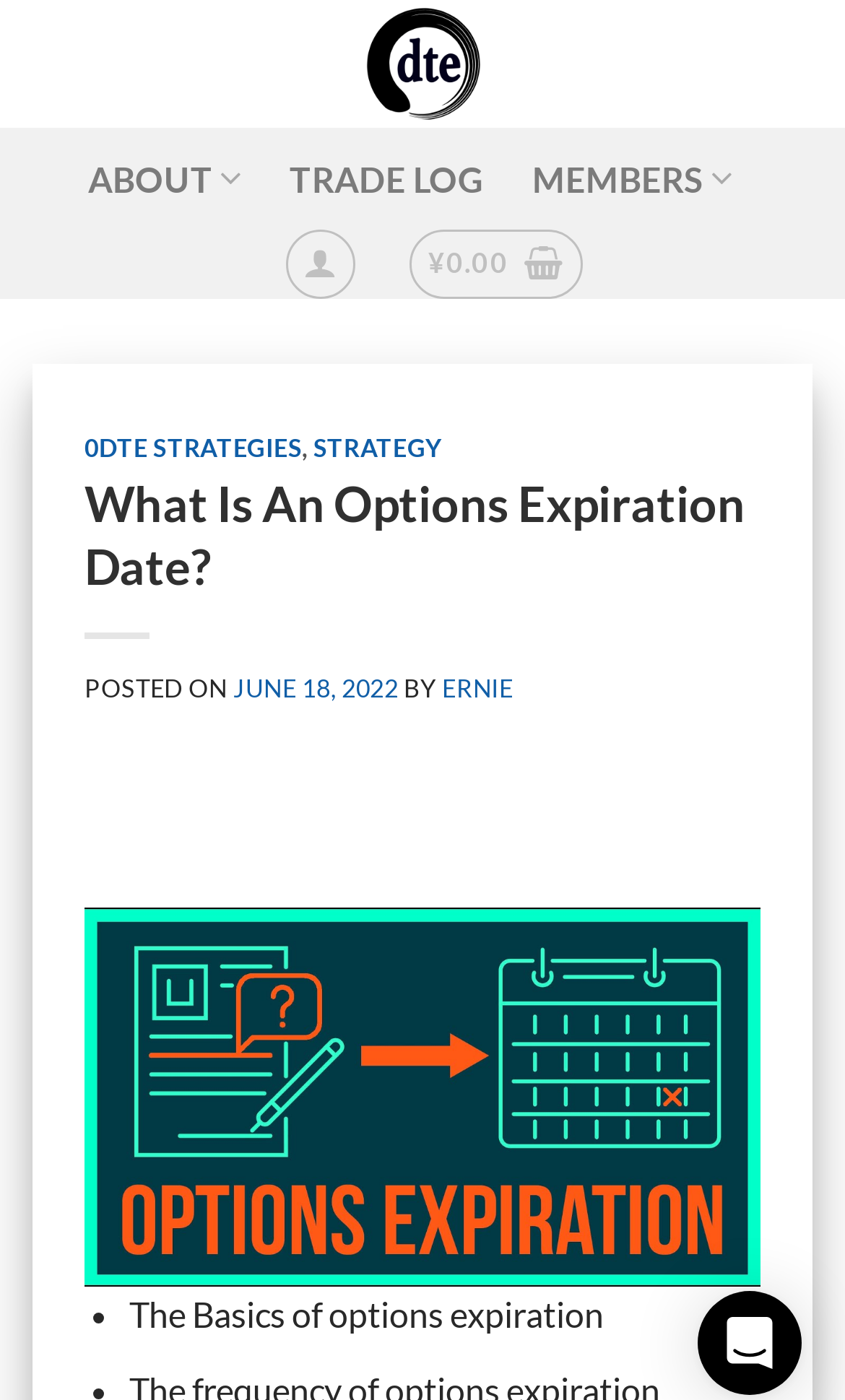Respond to the following question using a concise word or phrase: 
How many main navigation links are there?

3